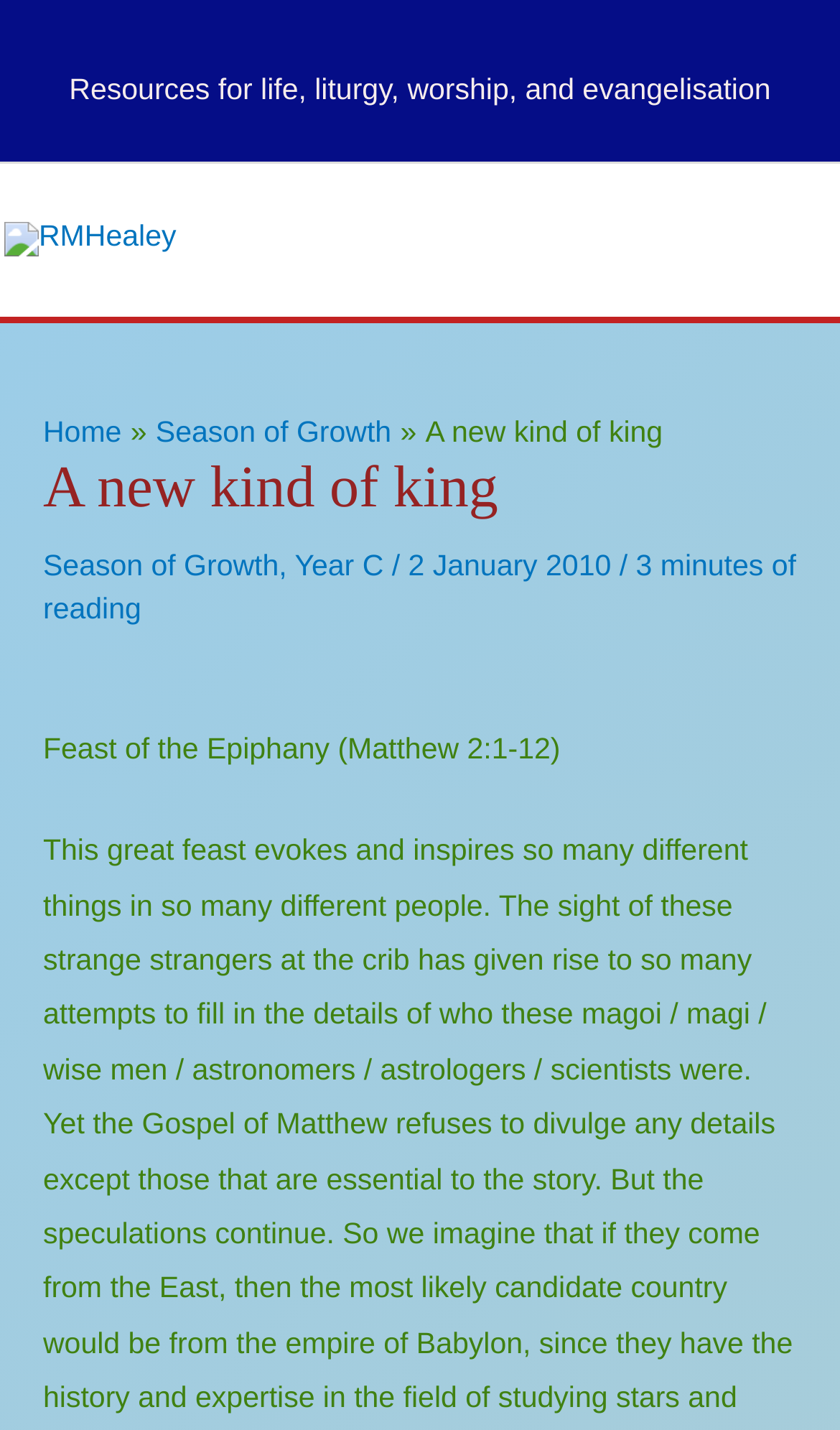Provide the bounding box coordinates for the UI element described in this sentence: "alt="RMHealey"". The coordinates should be four float values between 0 and 1, i.e., [left, top, right, bottom].

[0.005, 0.155, 0.21, 0.178]